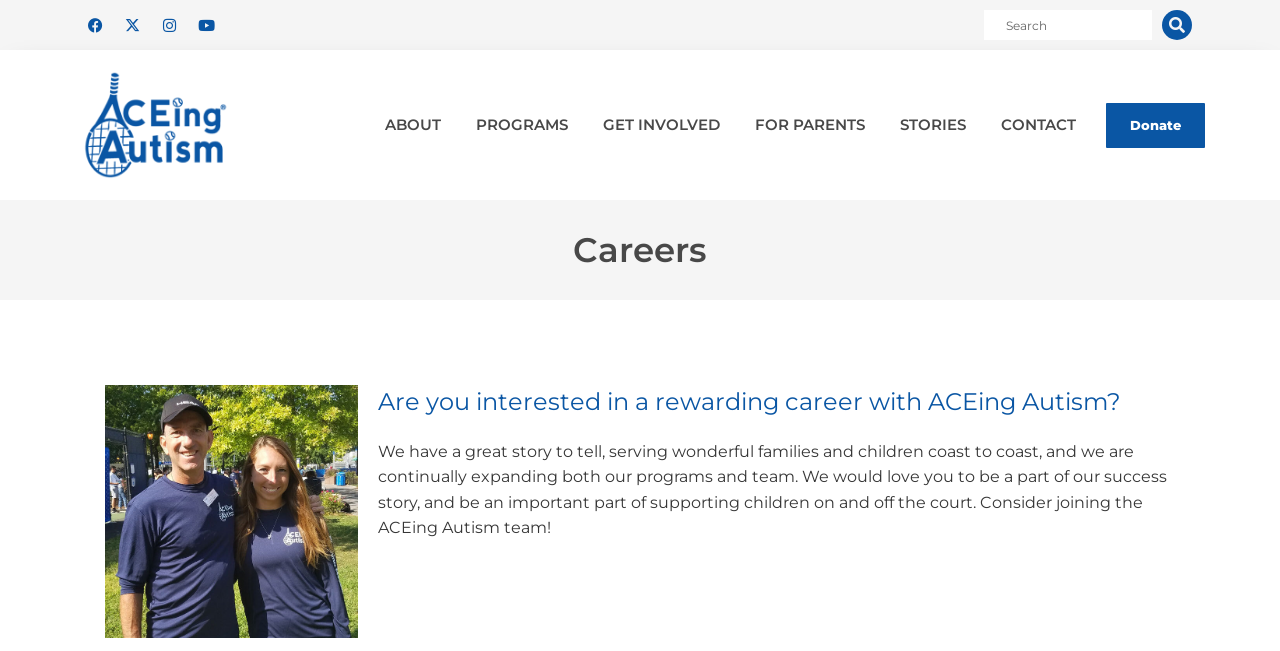Given the element description Programs, identify the bounding box coordinates for the UI element on the webpage screenshot. The format should be (top-left x, top-left y, bottom-right x, bottom-right y), with values between 0 and 1.

[0.352, 0.157, 0.452, 0.227]